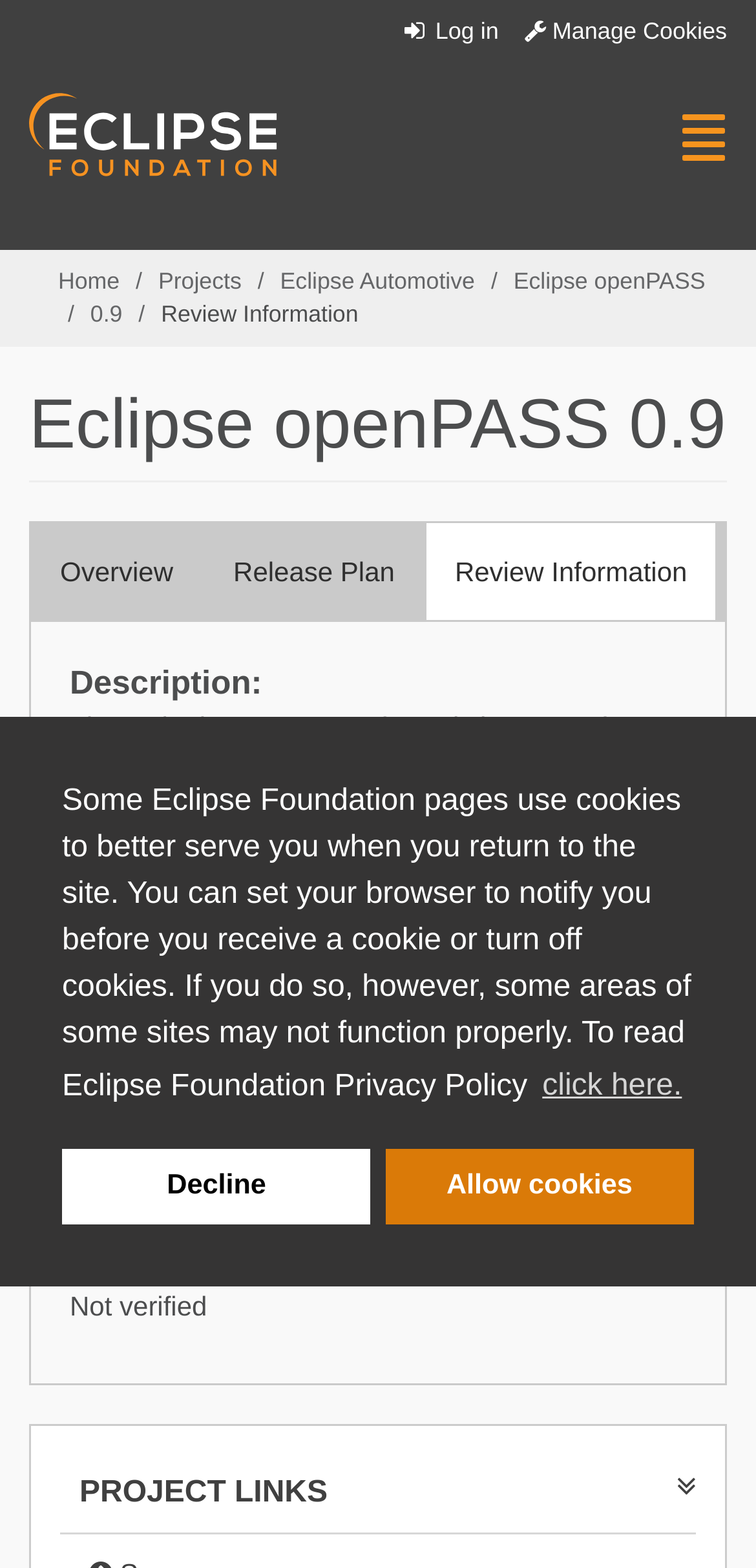Kindly determine the bounding box coordinates for the clickable area to achieve the given instruction: "Toggle navigation".

[0.9, 0.059, 1.0, 0.116]